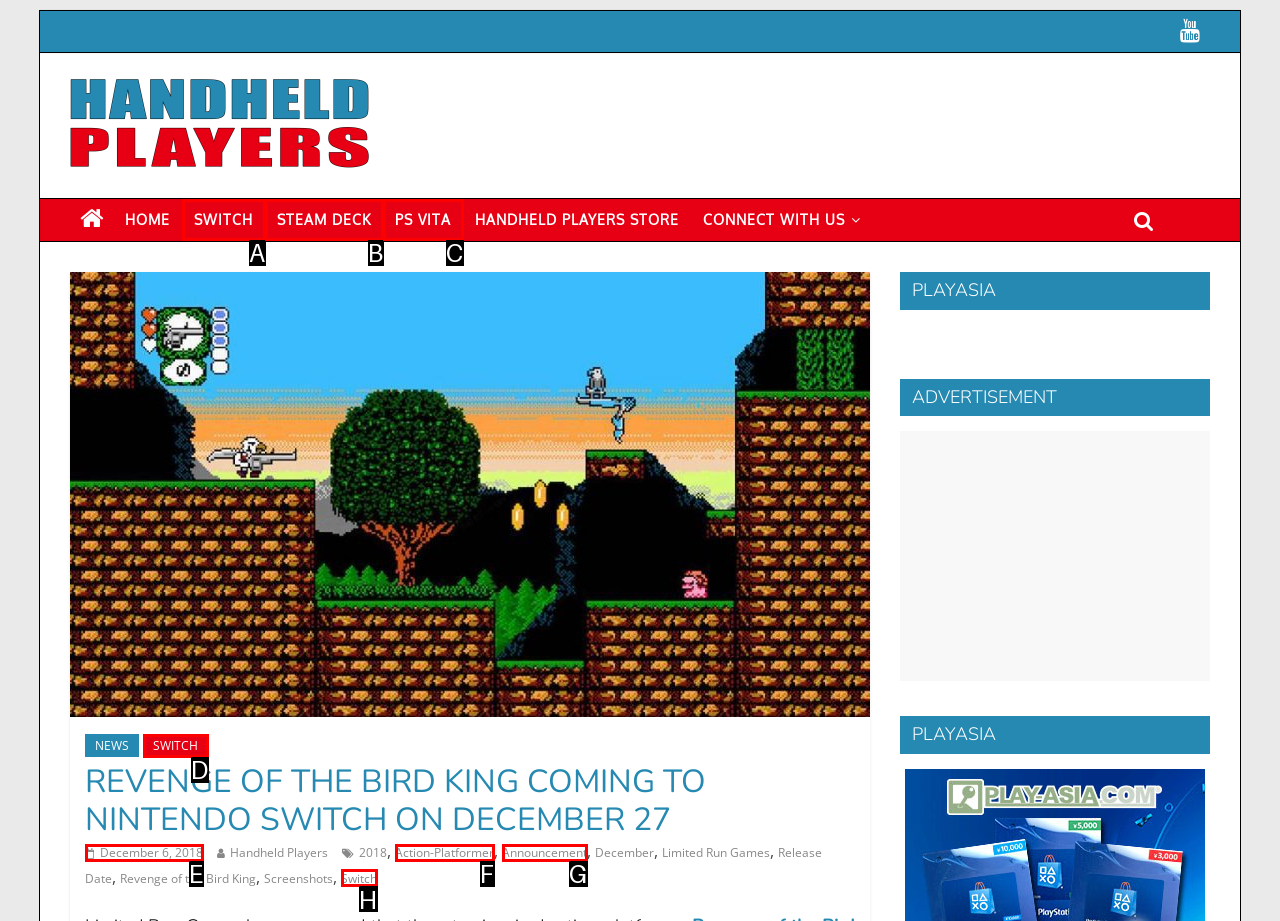Determine which HTML element best suits the description: Action-Platformer. Reply with the letter of the matching option.

F